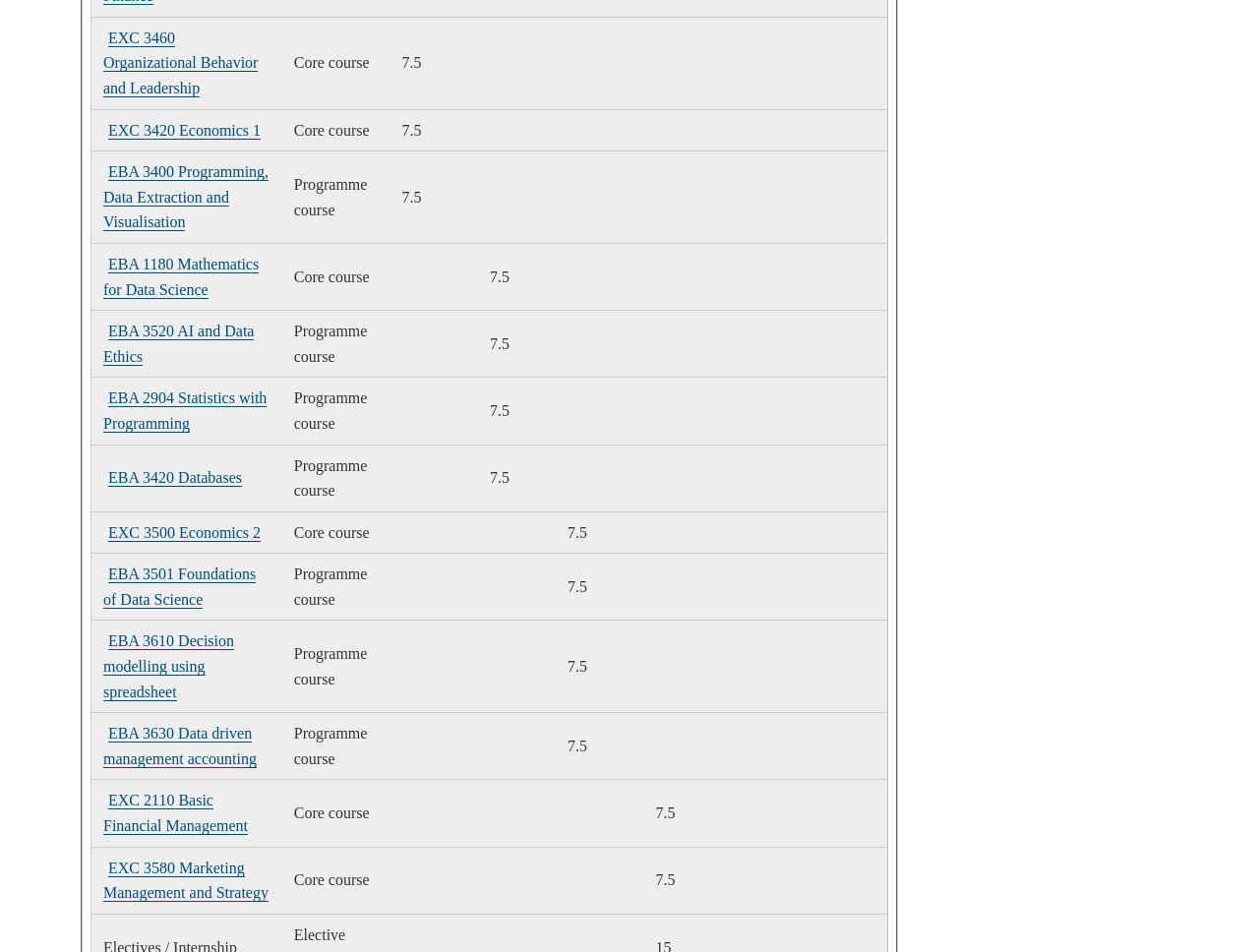Locate the bounding box coordinates of the area where you should click to accomplish the instruction: "click on EBA 3520 AI and Data Ethics".

[0.082, 0.339, 0.202, 0.384]